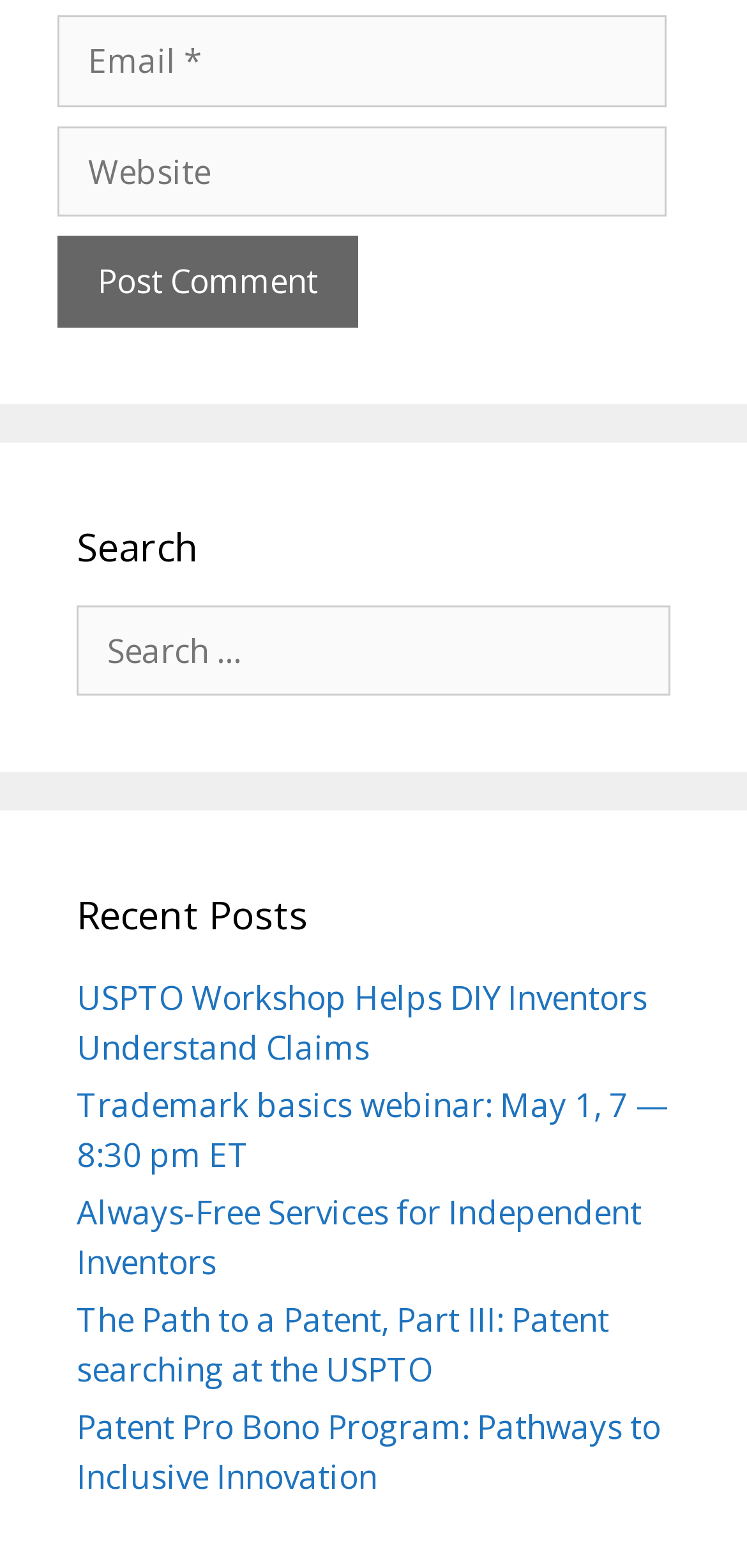Please determine the bounding box coordinates of the clickable area required to carry out the following instruction: "Post a comment". The coordinates must be four float numbers between 0 and 1, represented as [left, top, right, bottom].

[0.077, 0.151, 0.479, 0.209]